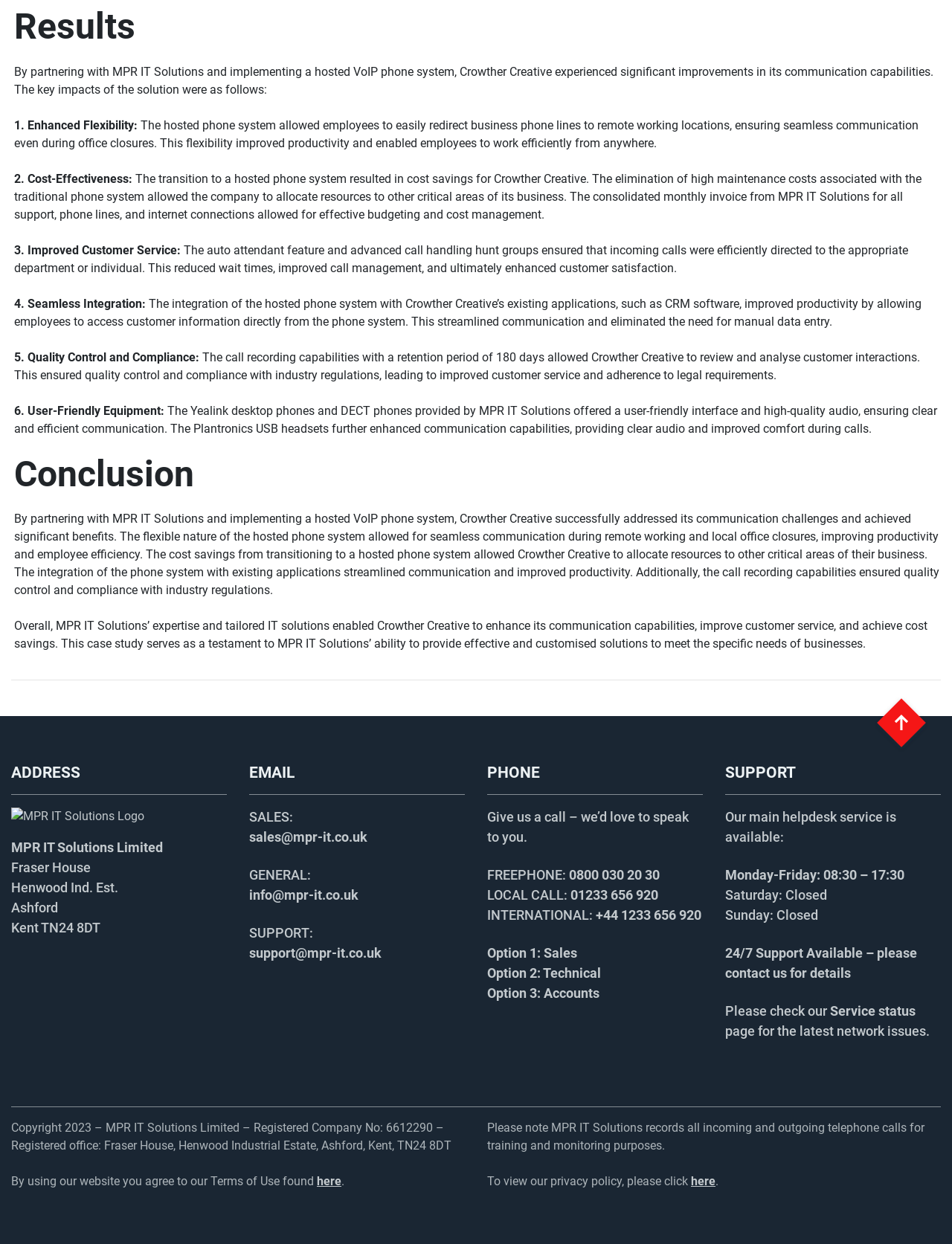What is the purpose of the call recording feature?
Examine the image and give a concise answer in one word or a short phrase.

Quality control and compliance